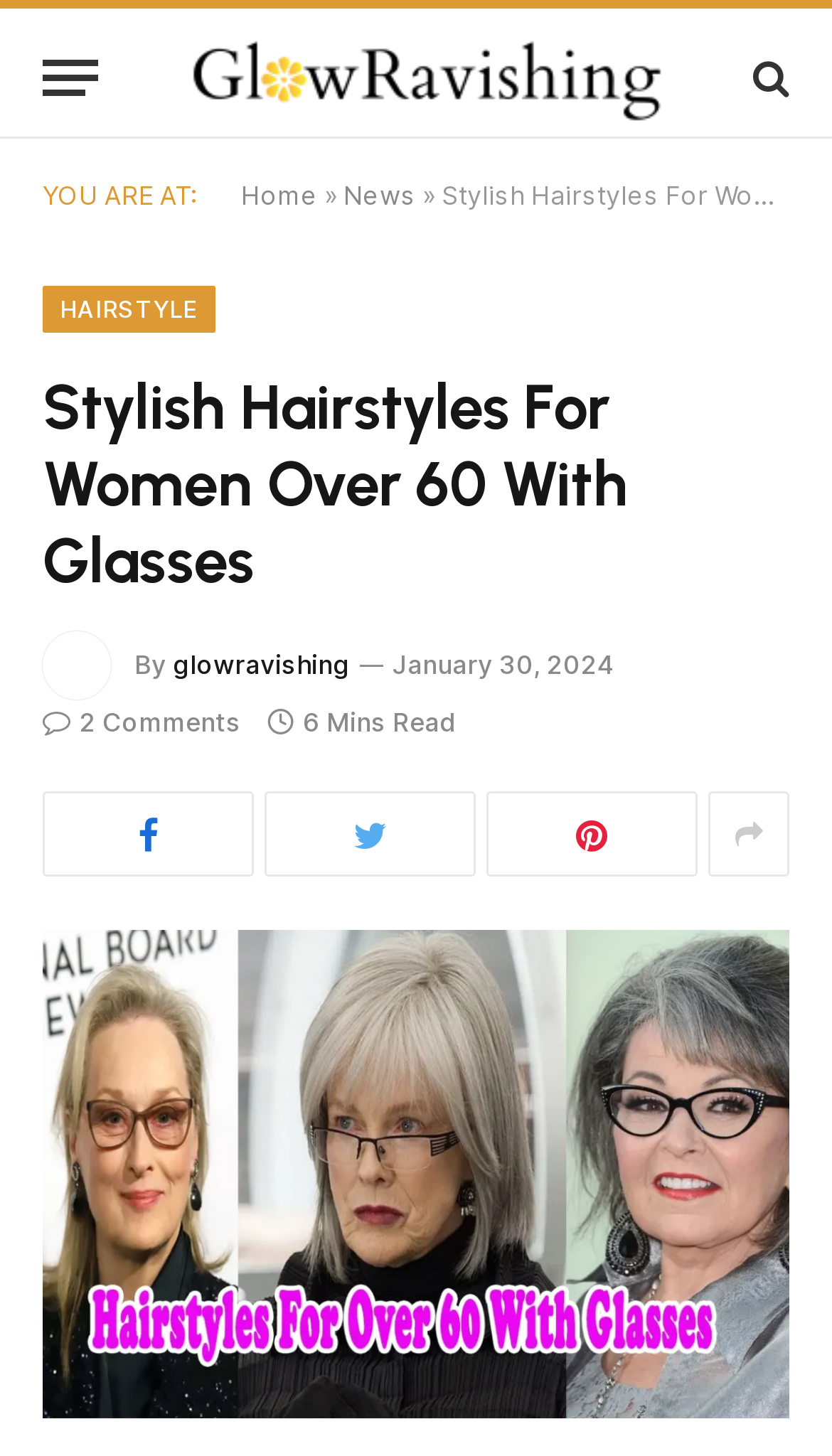Locate the bounding box coordinates of the element you need to click to accomplish the task described by this instruction: "Click the menu button".

[0.051, 0.021, 0.118, 0.086]